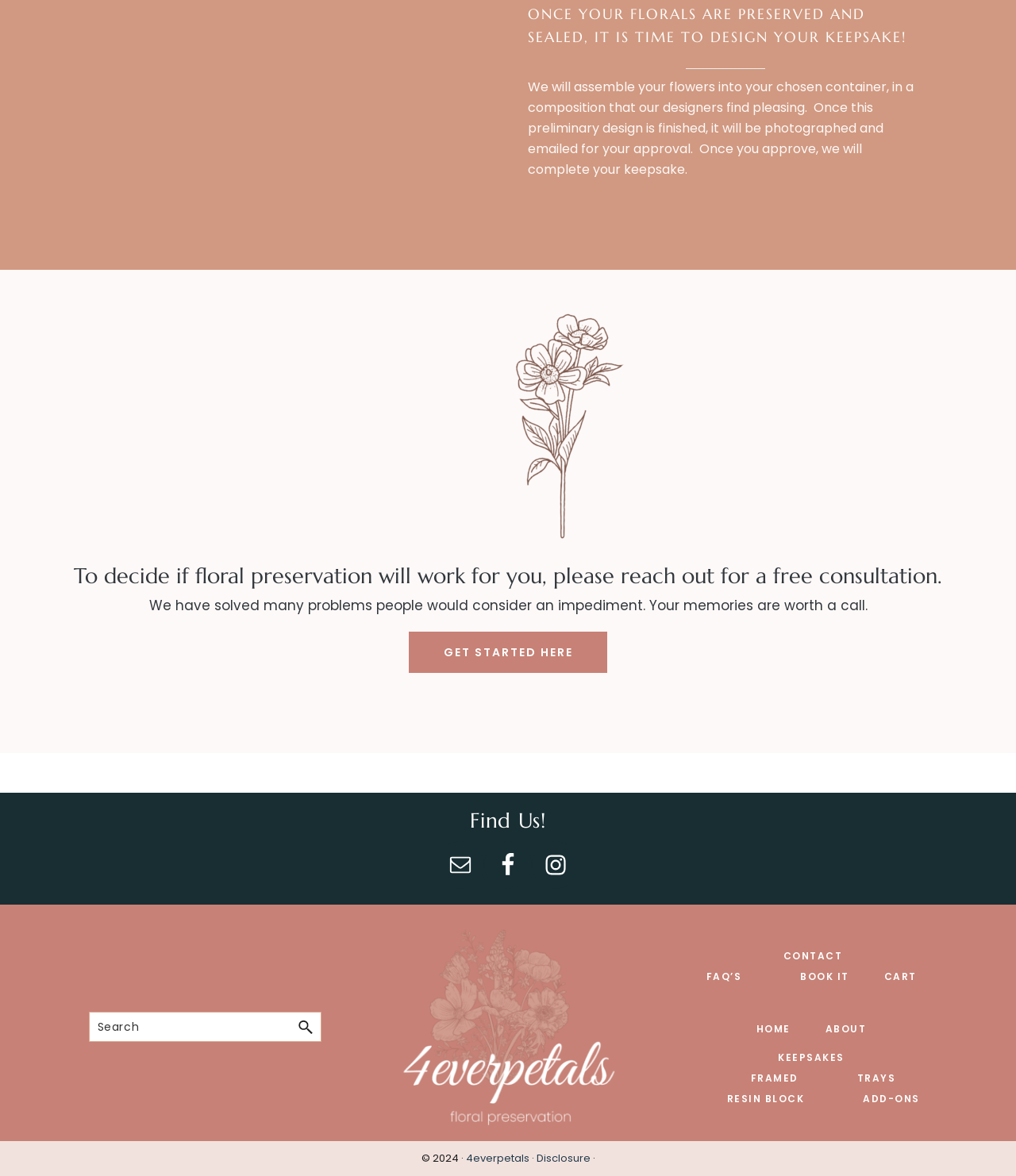Please respond in a single word or phrase: 
What social media platforms are available for contact?

Facebook, Instagram